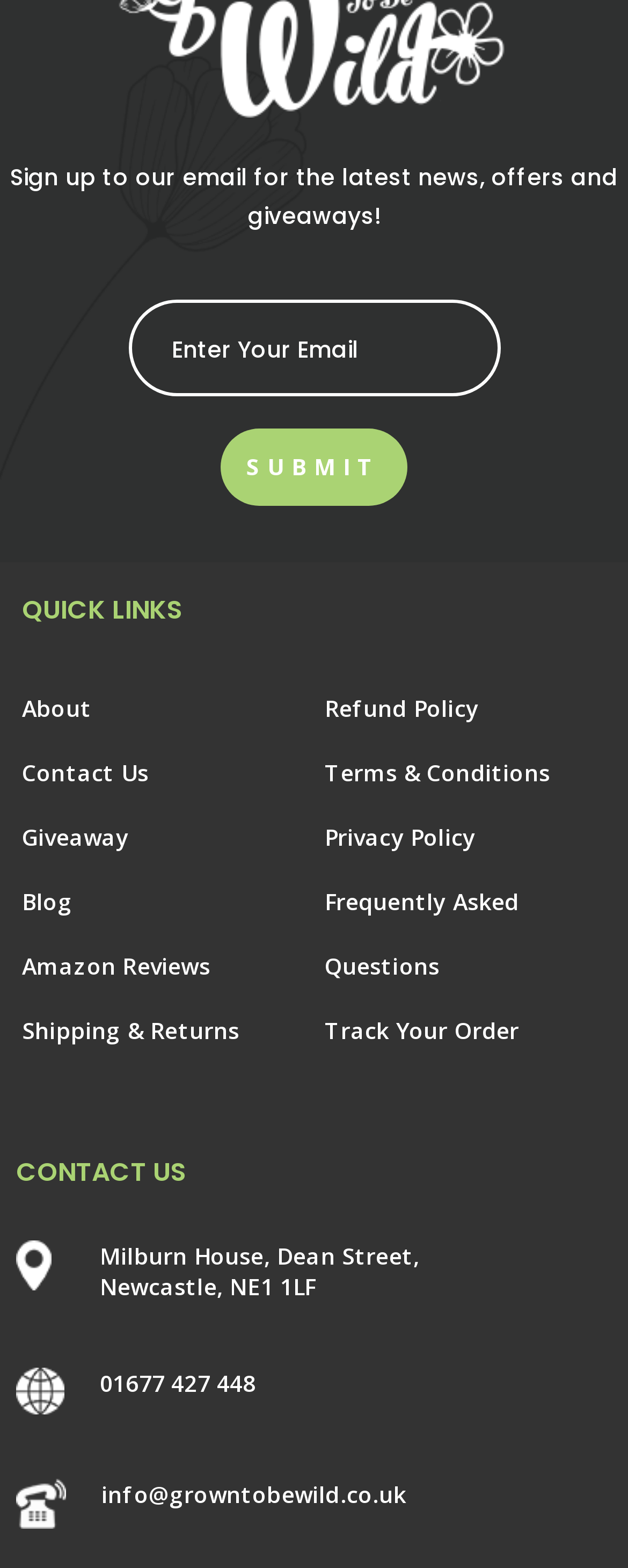What is the category of links under 'QUICK LINKS'?
Based on the visual information, provide a detailed and comprehensive answer.

The links under 'QUICK LINKS' include 'About', 'Contact Us', 'Giveaway', 'Blog', 'Amazon Reviews', 'Shipping & Returns', 'Refund Policy', 'Terms & Conditions', 'Privacy Policy', and 'Frequently Asked Questions', which are all related to different pages or sections of the website.